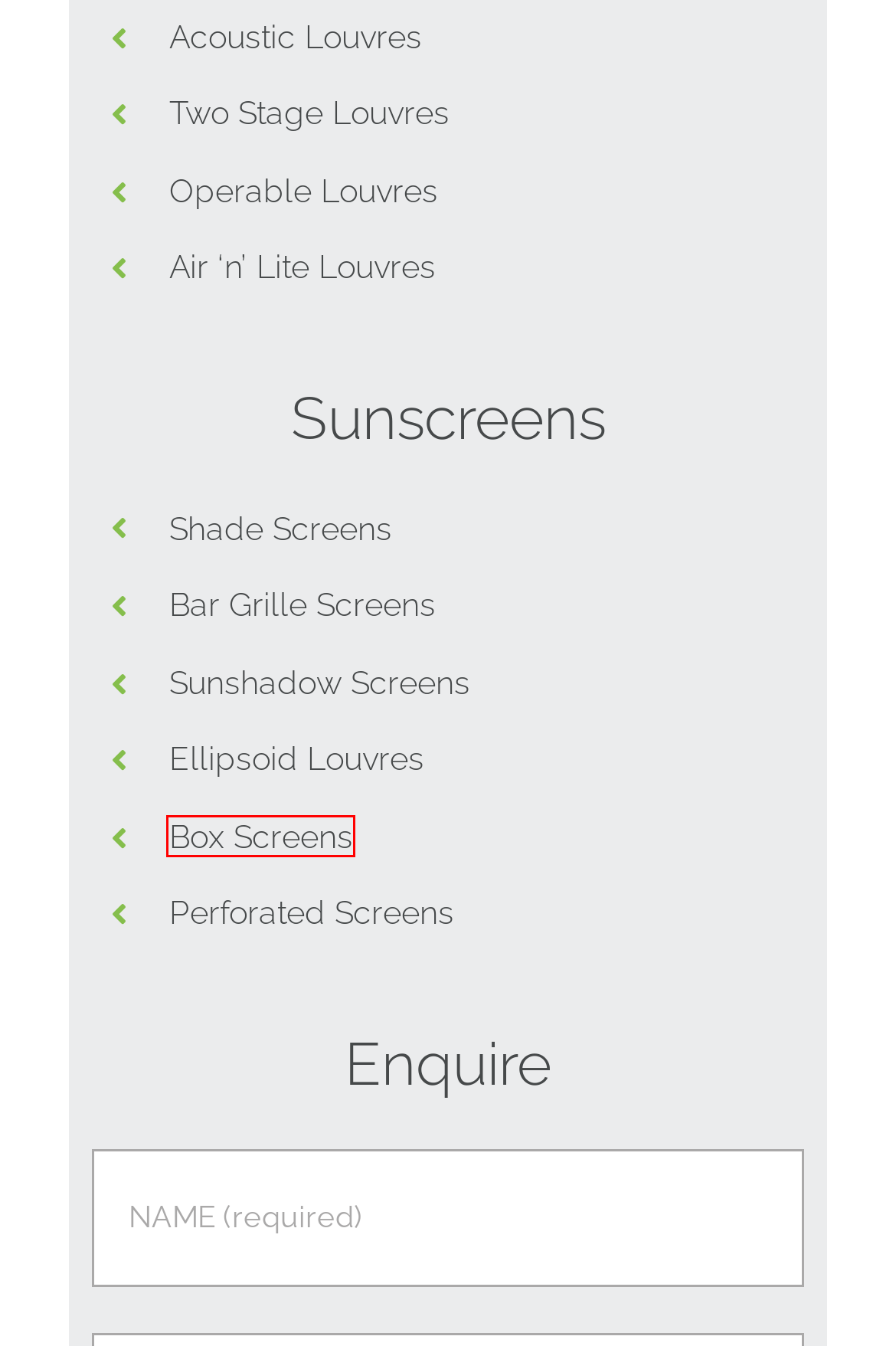Examine the screenshot of the webpage, which includes a red bounding box around an element. Choose the best matching webpage description for the page that will be displayed after clicking the element inside the red bounding box. Here are the candidates:
A. Freeflow Operable Louvres & Sunscreen Products | CVS
B. Sunshadow Screens & Sunscreen Products | CVS Equipment
C. Two Stage Double Bank Louvres & Louvred Doors | External Wall Ventilation
D. Box Screens | Louvre & Sunscreen Products | CVS Equipment
E. Air n Lite Louvres Australia | CVS Equipment
F. Perforated Screens Sydney | CVS Equipment Australia
G. Ellipsoid Louvres Sydney | CVS Equipment Australia
H. Acoustic Louvres Sydney | CVS Equipment Australia

D